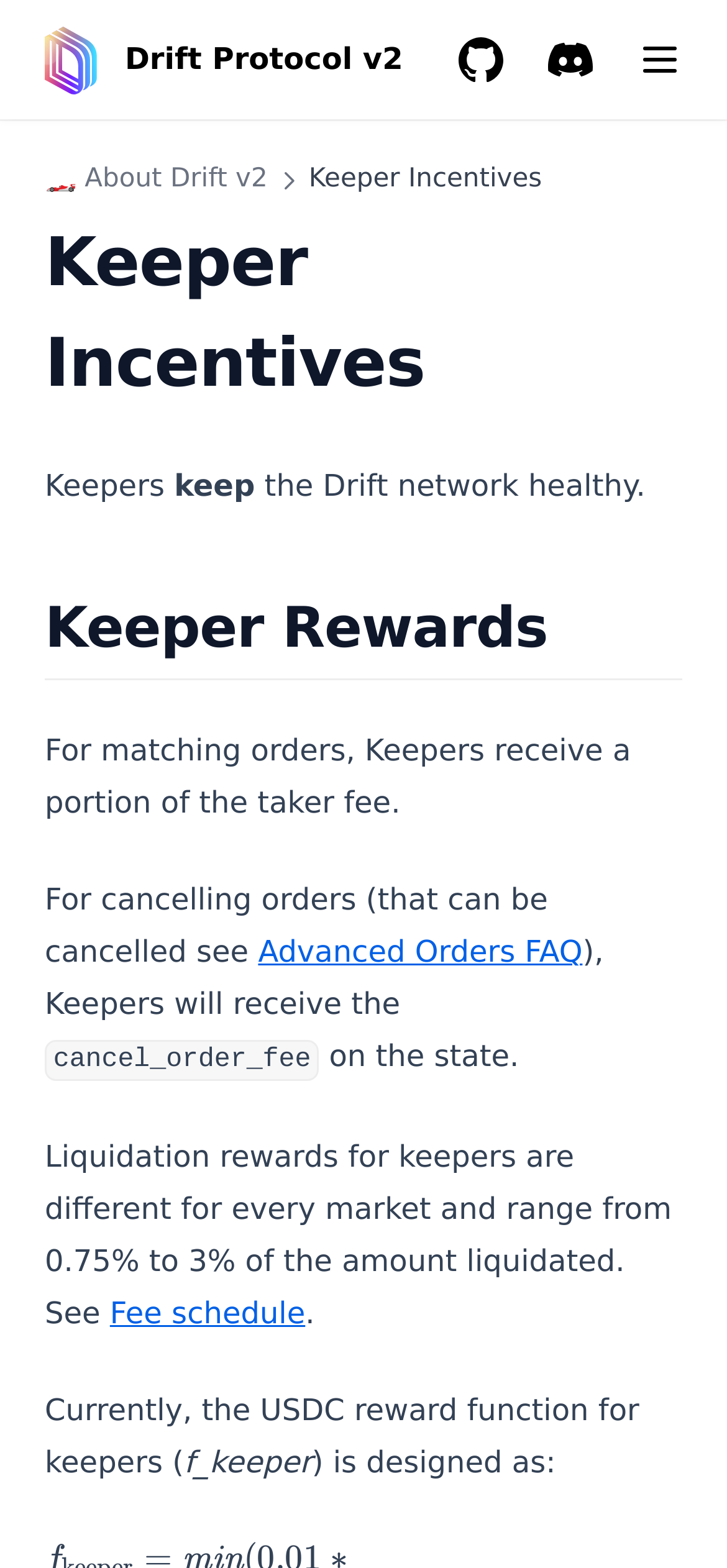Determine the bounding box coordinates of the clickable element to complete this instruction: "Click on the 'Trading' button". Provide the coordinates in the format of four float numbers between 0 and 1, [left, top, right, bottom].

[0.041, 0.027, 0.928, 0.067]